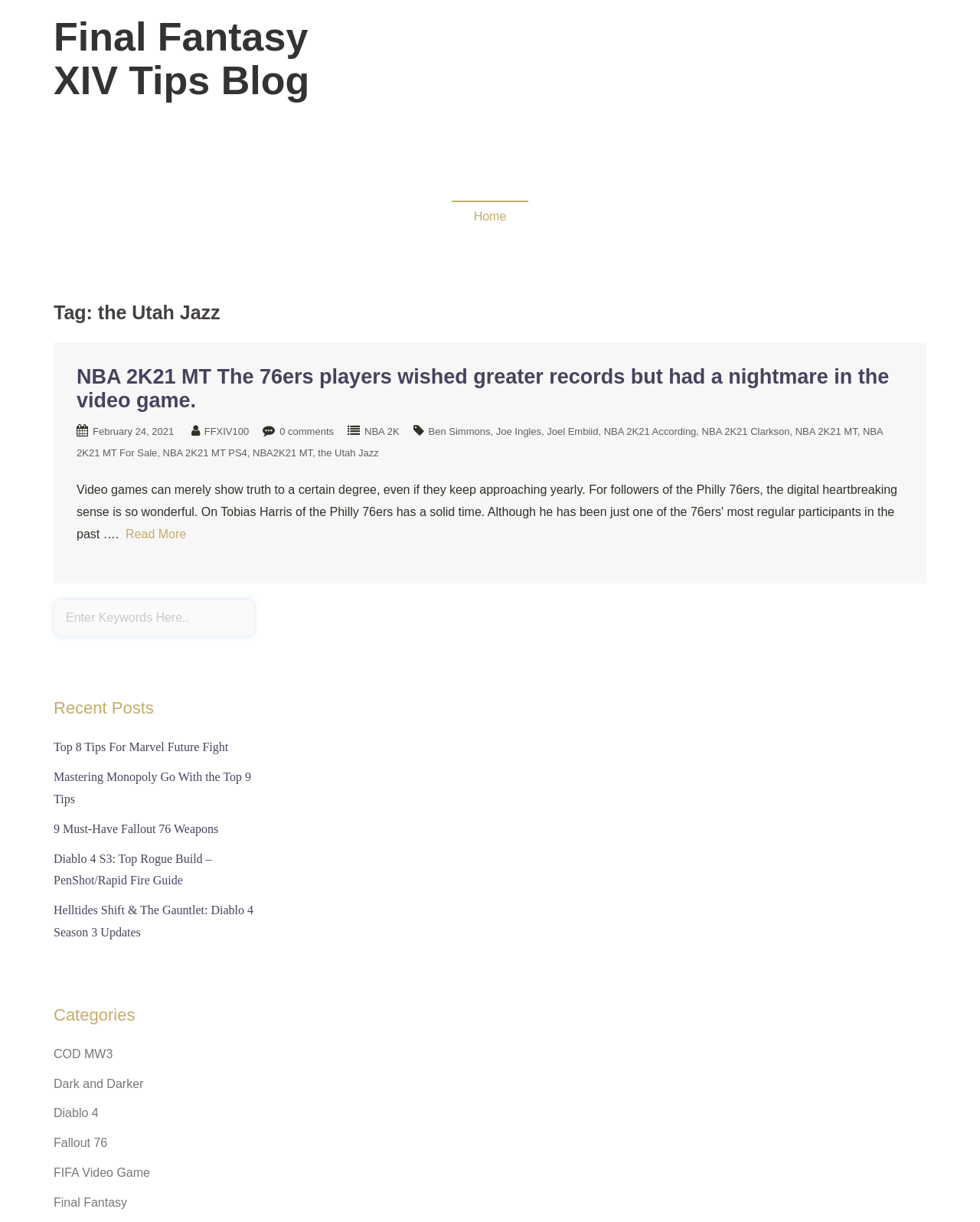What is the title of the blog?
Use the image to answer the question with a single word or phrase.

Final Fantasy XIV Tips Blog